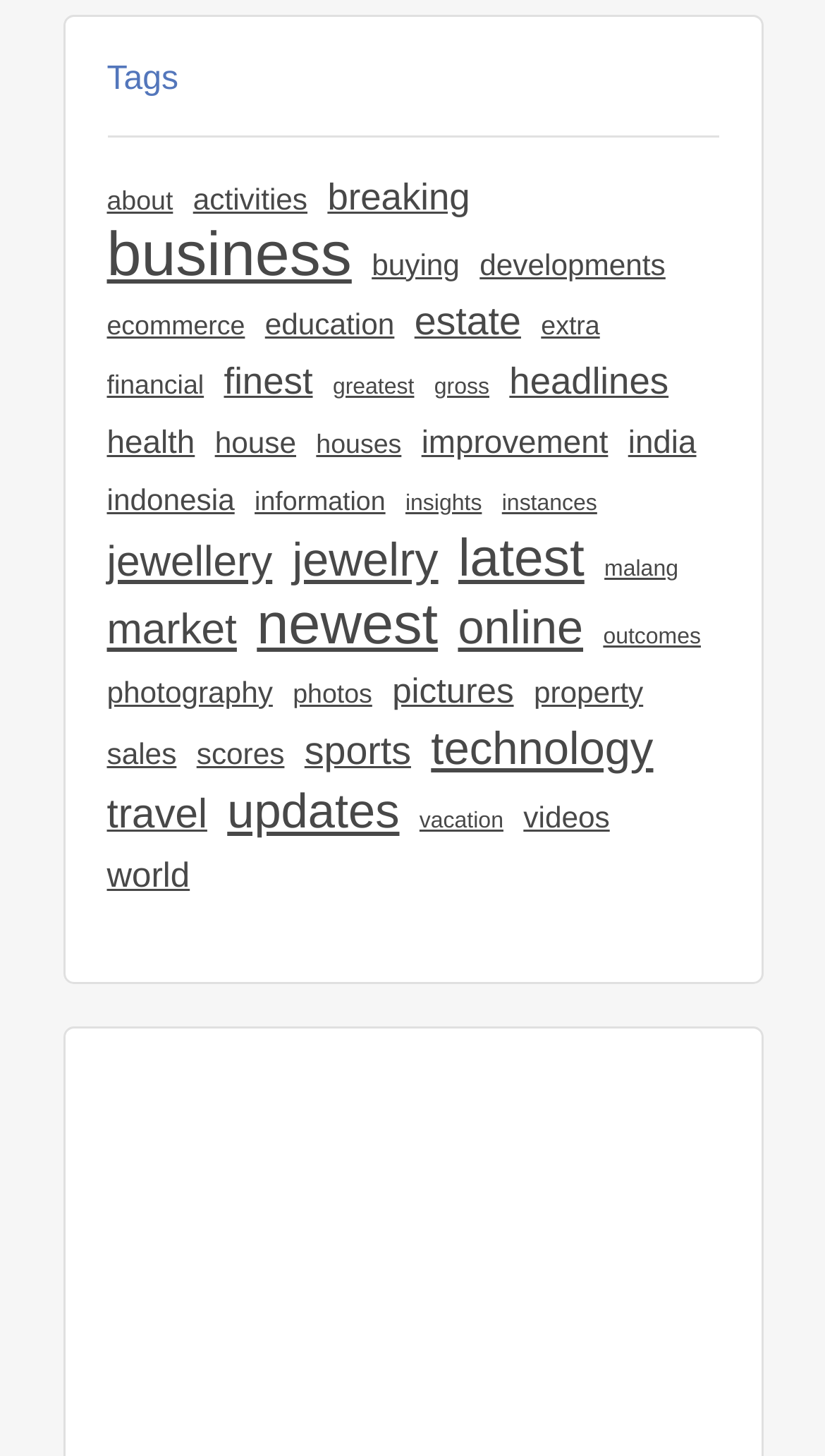Provide the bounding box coordinates of the HTML element described by the text: "financial". The coordinates should be in the format [left, top, right, bottom] with values between 0 and 1.

[0.129, 0.245, 0.247, 0.283]